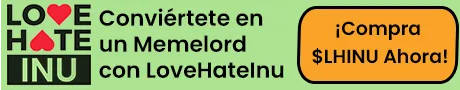What is the theme of the design?
Look at the image and construct a detailed response to the question.

The theme of the design is playful and engaging, which is emphasized by the stylized text 'LOVE HATE INU' with heart and paw graphics, suggesting a fun and community-oriented aspect of the platform.